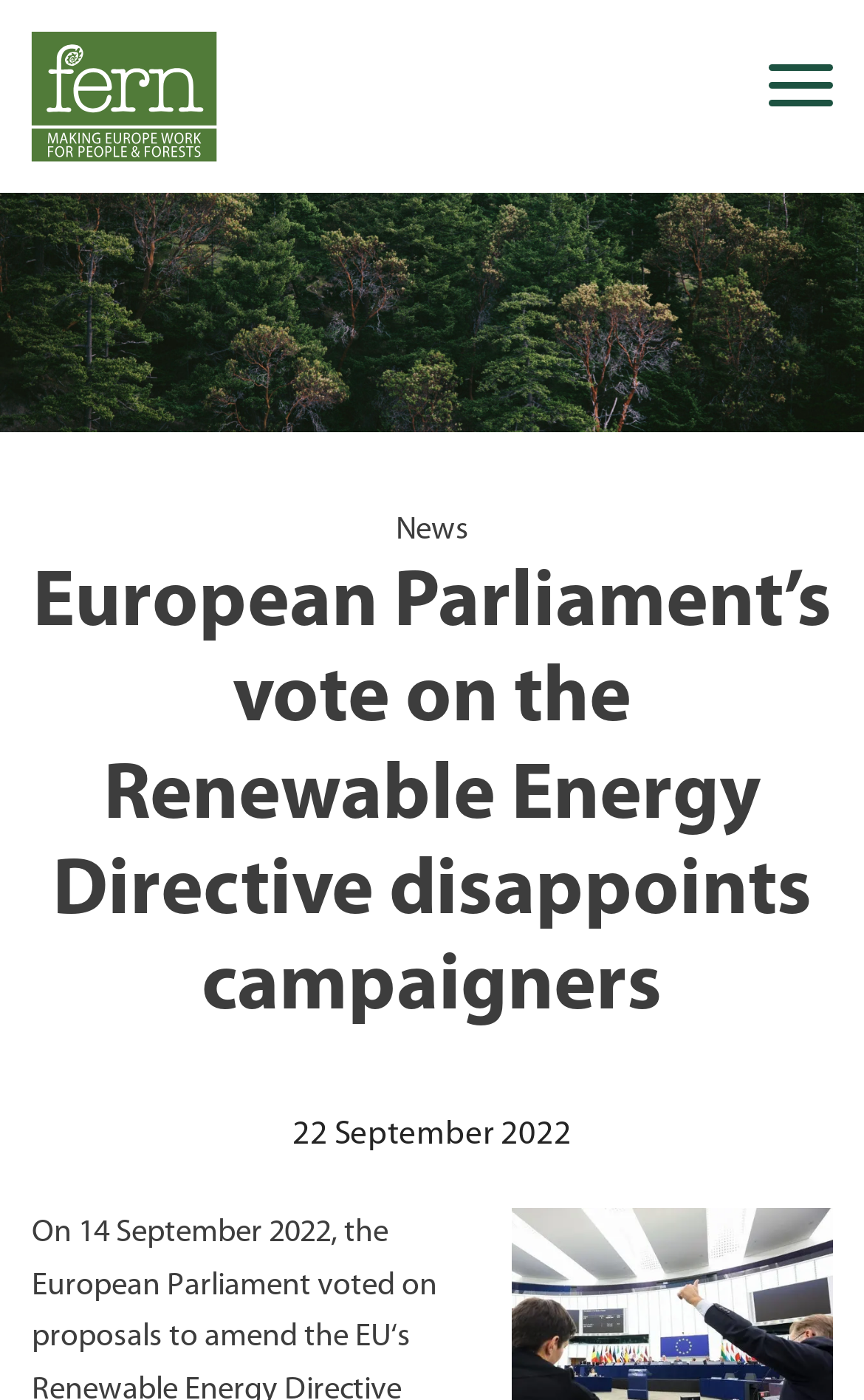Indicate the bounding box coordinates of the element that must be clicked to execute the instruction: "Search for a keyword". The coordinates should be given as four float numbers between 0 and 1, i.e., [left, top, right, bottom].

[0.037, 0.22, 0.852, 0.277]